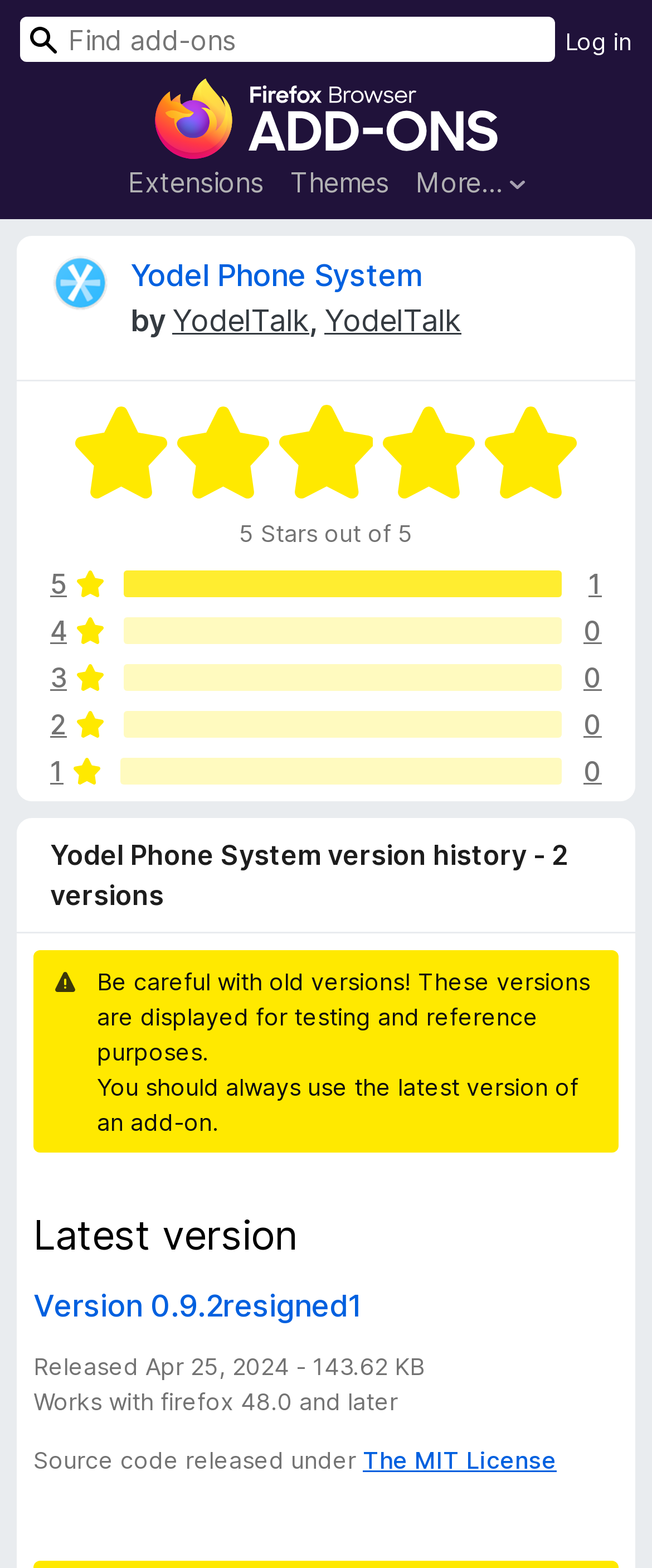Determine the bounding box coordinates for the UI element described. Format the coordinates as (top-left x, top-left y, bottom-right x, bottom-right y) and ensure all values are between 0 and 1. Element description: alt="Add-on icon"

[0.077, 0.161, 0.169, 0.2]